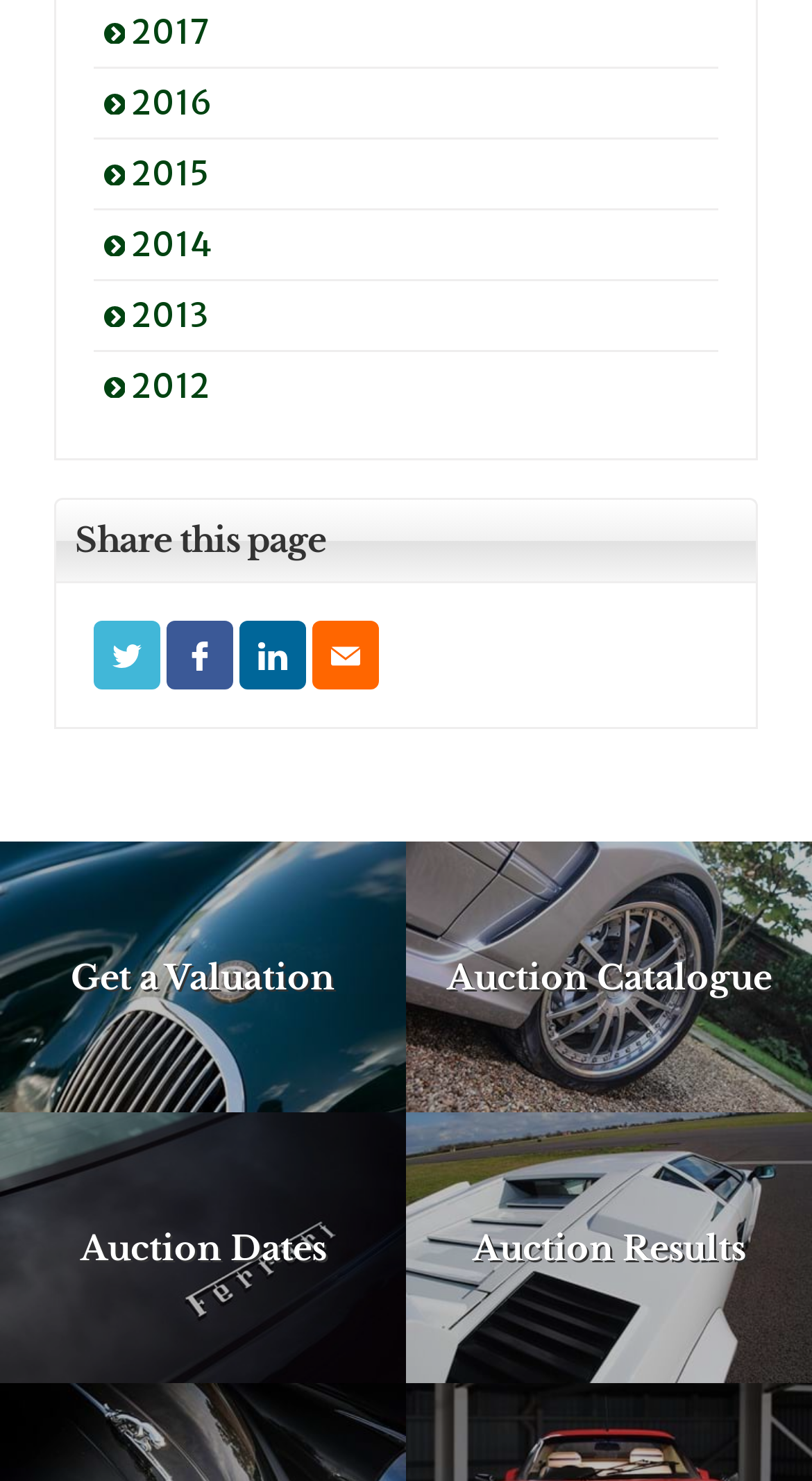Given the element description "alt="twitter"", identify the bounding box of the corresponding UI element.

None